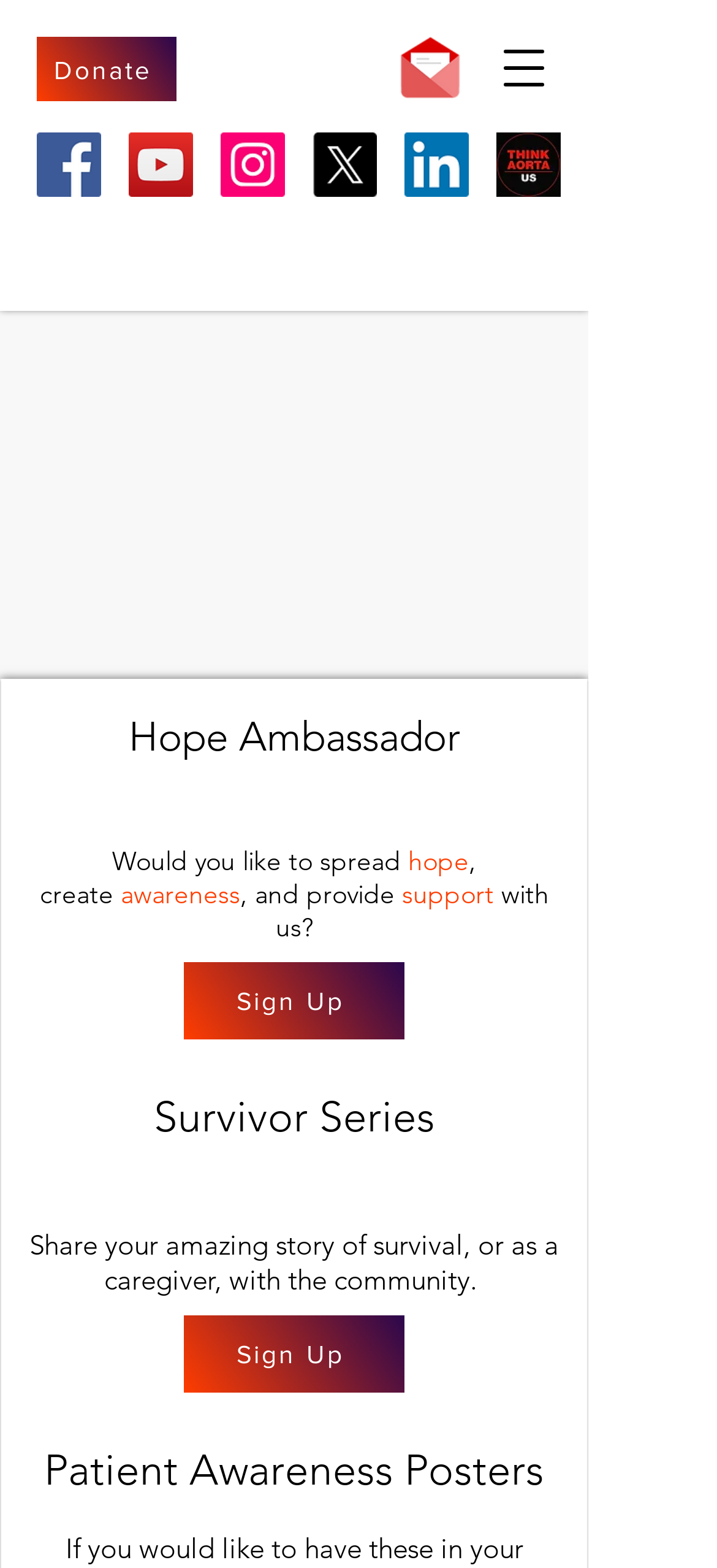Please specify the bounding box coordinates of the element that should be clicked to execute the given instruction: 'Sign Up'. Ensure the coordinates are four float numbers between 0 and 1, expressed as [left, top, right, bottom].

[0.256, 0.614, 0.564, 0.663]